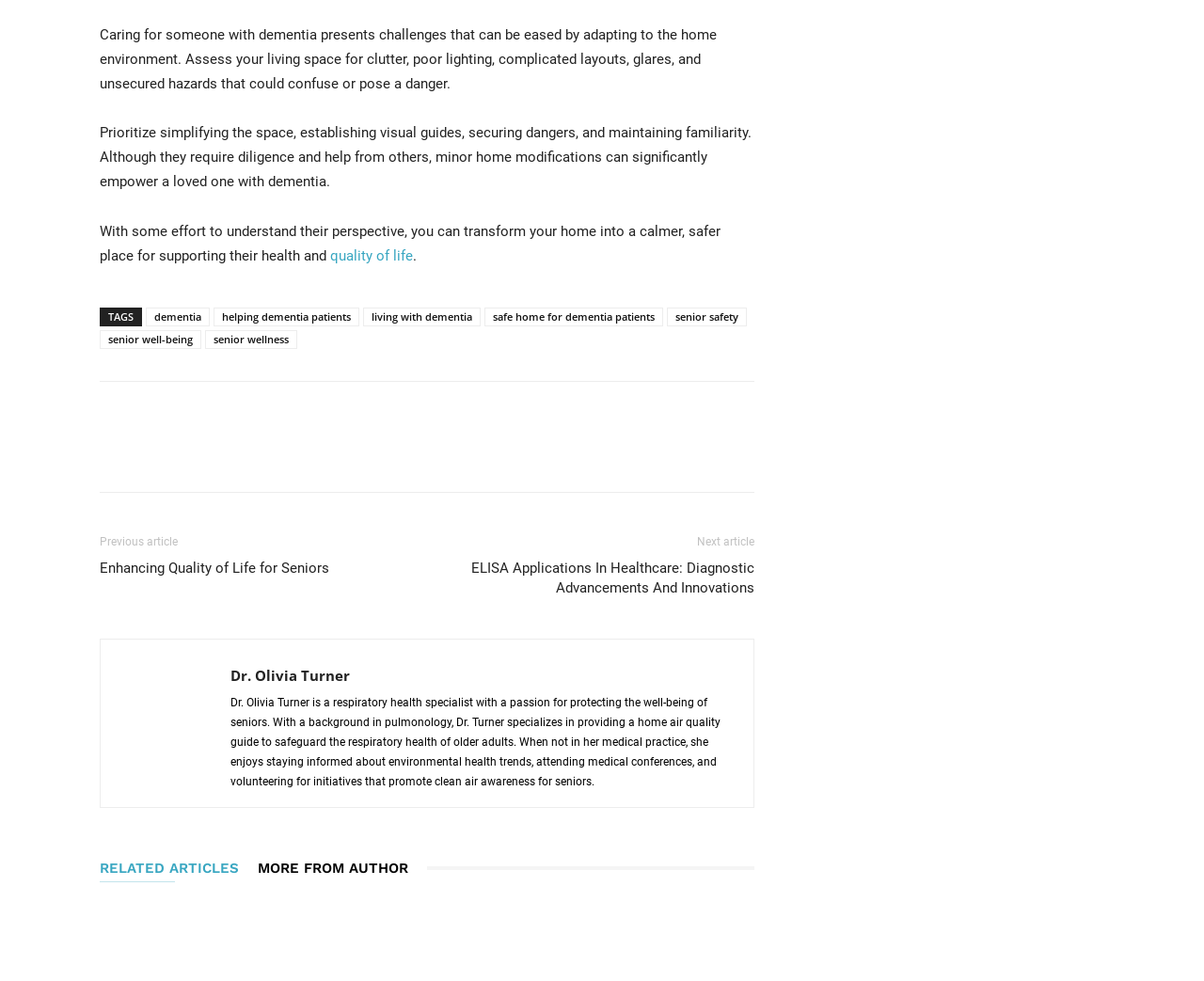Please identify the coordinates of the bounding box that should be clicked to fulfill this instruction: "Learn about senior safety".

[0.554, 0.313, 0.62, 0.332]